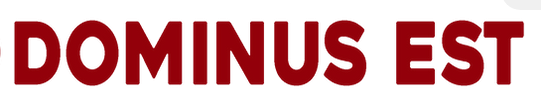What does the phrase 'DOMINUS EST' convey?
Use the screenshot to answer the question with a single word or phrase.

Faith and authority